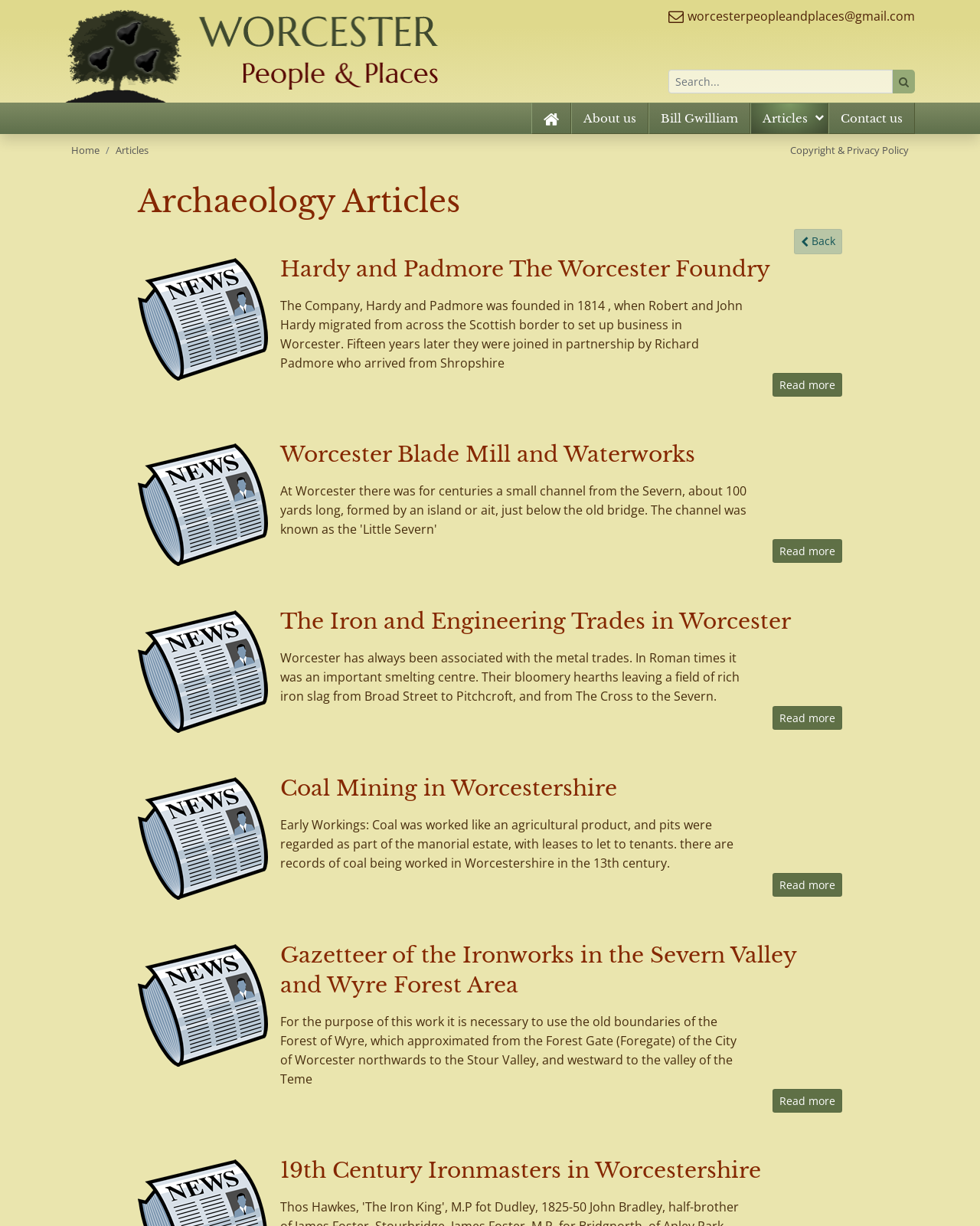Can you show the bounding box coordinates of the region to click on to complete the task described in the instruction: "Contact us"?

[0.845, 0.084, 0.934, 0.11]